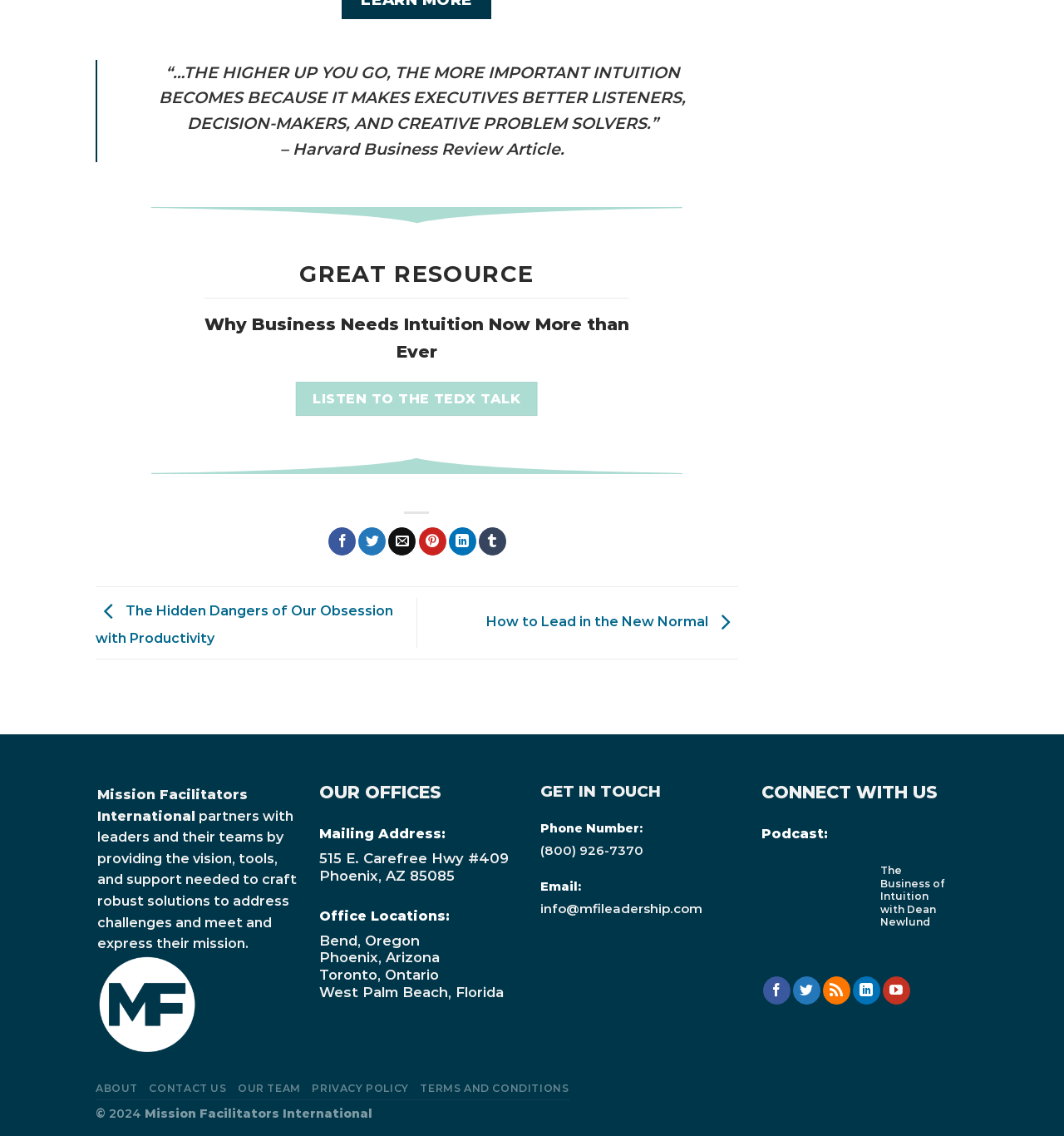What is the name of the podcast?
Please respond to the question with as much detail as possible.

I found the answer by looking at the section 'CONNECT WITH US' and the link 'The Business of Intuition podcast with Dean Newlund', which indicates that the podcast is about the business of intuition.